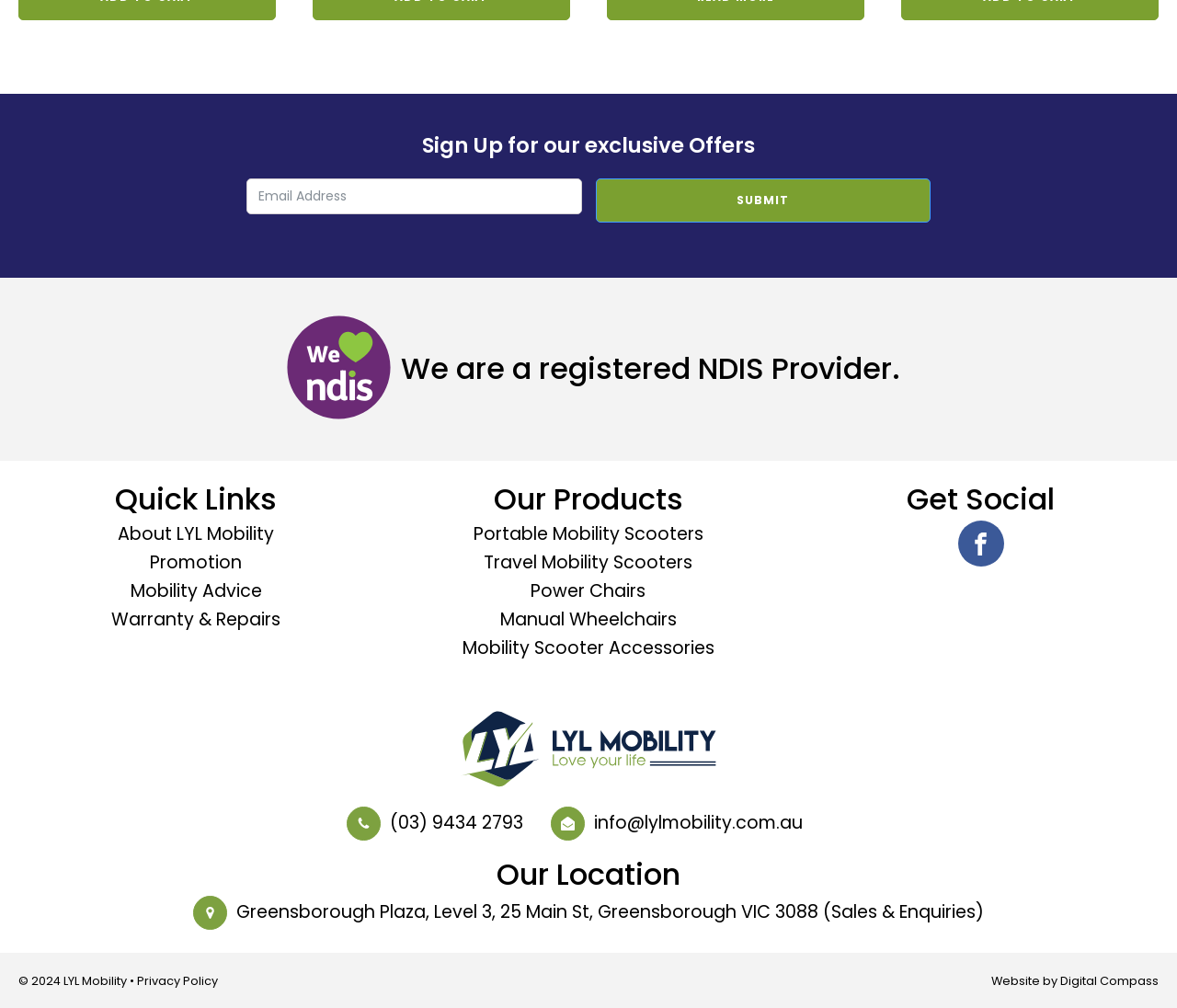What is the company's contact phone number?
Using the image, elaborate on the answer with as much detail as possible.

The company's contact phone number can be determined by looking at the link element '(03) 9434 2793' which is located near the svg element representing a phone icon.